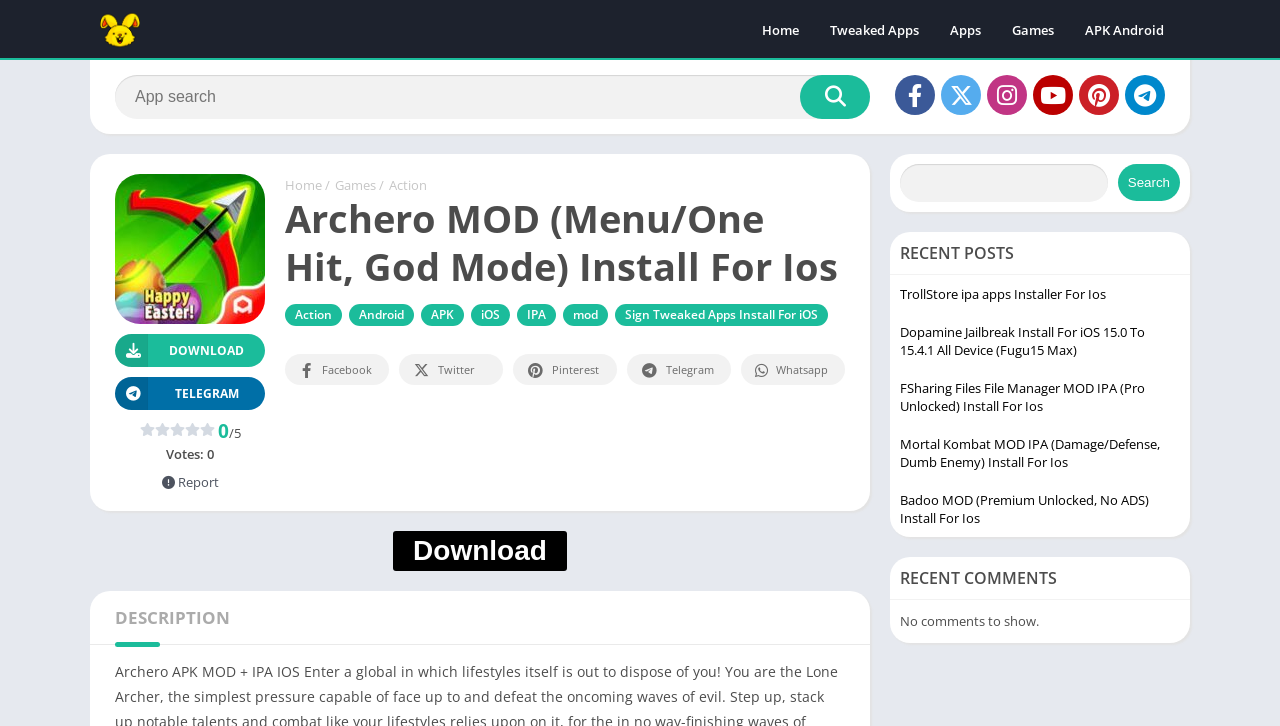Provide the bounding box coordinates of the section that needs to be clicked to accomplish the following instruction: "Read more about Royal Archero vs Boss."

[0.078, 0.014, 0.109, 0.069]